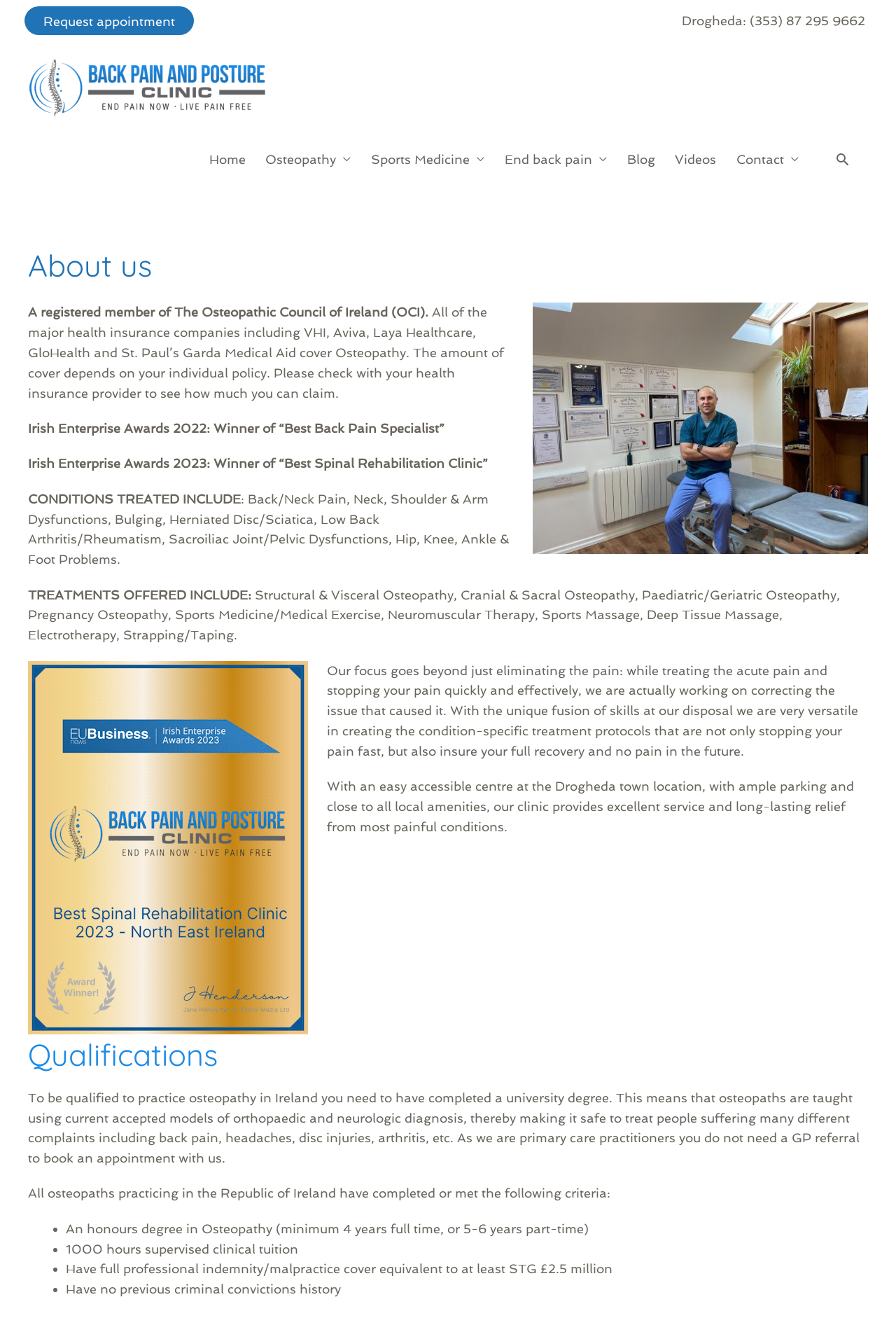Using the provided element description "Osteopathy", determine the bounding box coordinates of the UI element.

[0.285, 0.102, 0.403, 0.14]